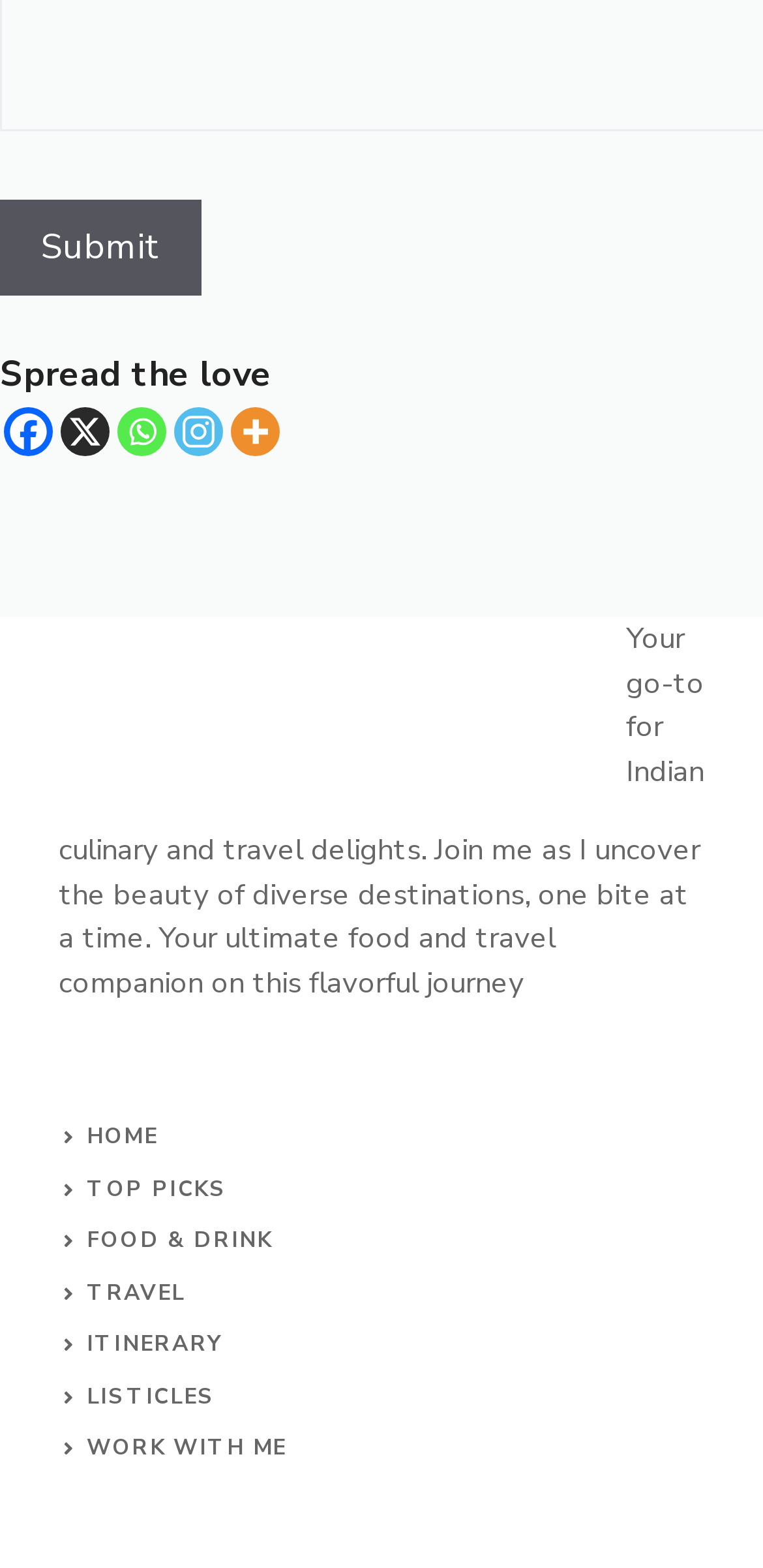Bounding box coordinates are specified in the format (top-left x, top-left y, bottom-right x, bottom-right y). All values are floating point numbers bounded between 0 and 1. Please provide the bounding box coordinate of the region this sentence describes: Itinerary

[0.114, 0.848, 0.293, 0.867]